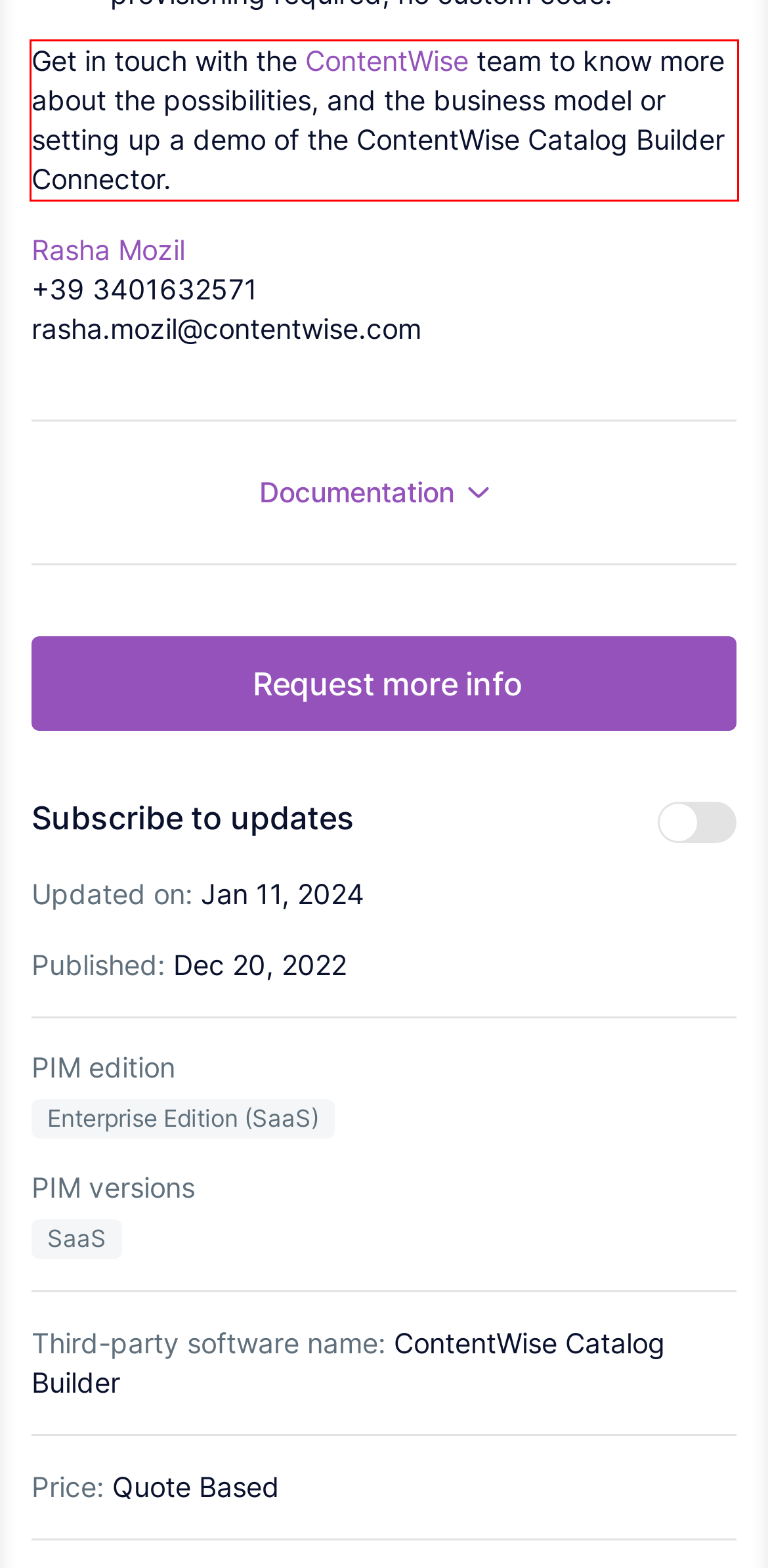Given the screenshot of the webpage, identify the red bounding box, and recognize the text content inside that red bounding box.

Get in touch with the ContentWise team to know more about the possibilities, and the business model or setting up a demo of the ContentWise Catalog Builder Connector.